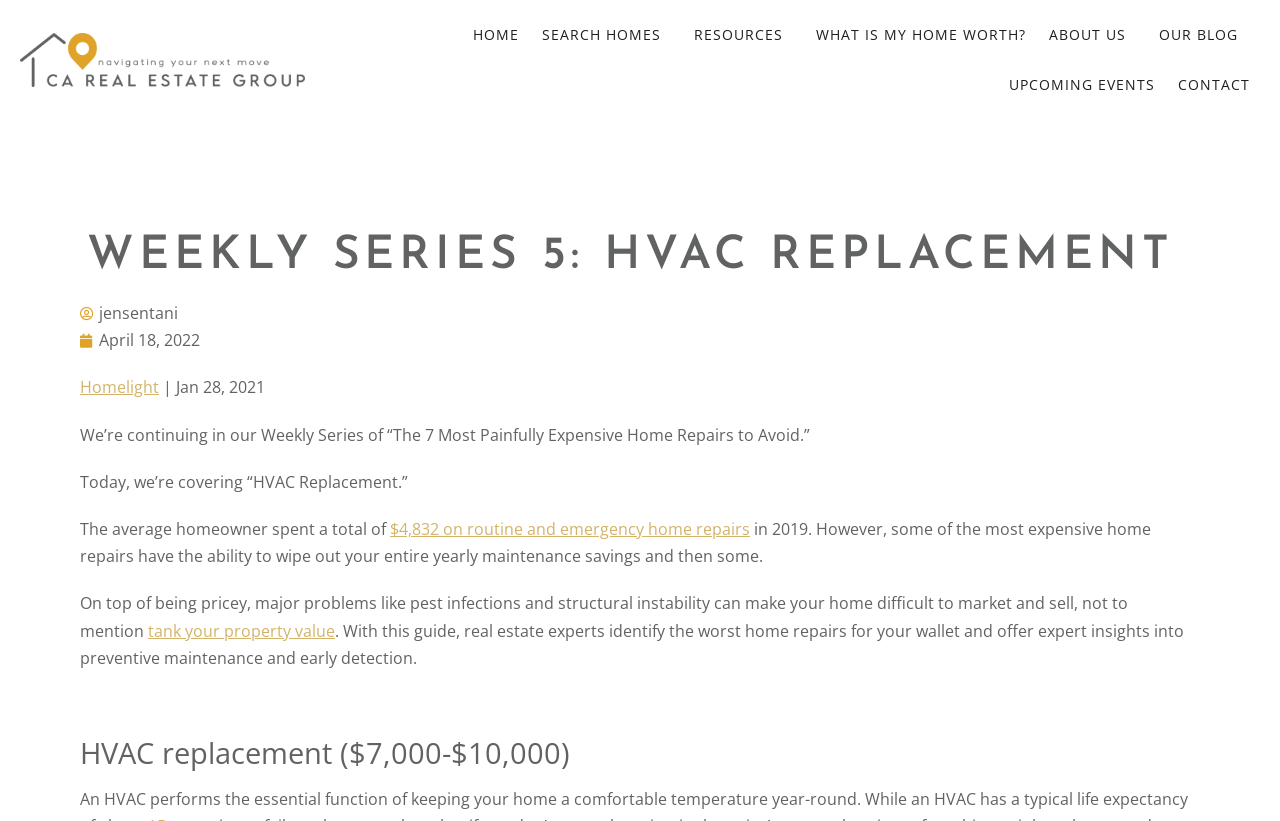Based on the element description "Home", predict the bounding box coordinates of the UI element.

[0.37, 0.012, 0.406, 0.073]